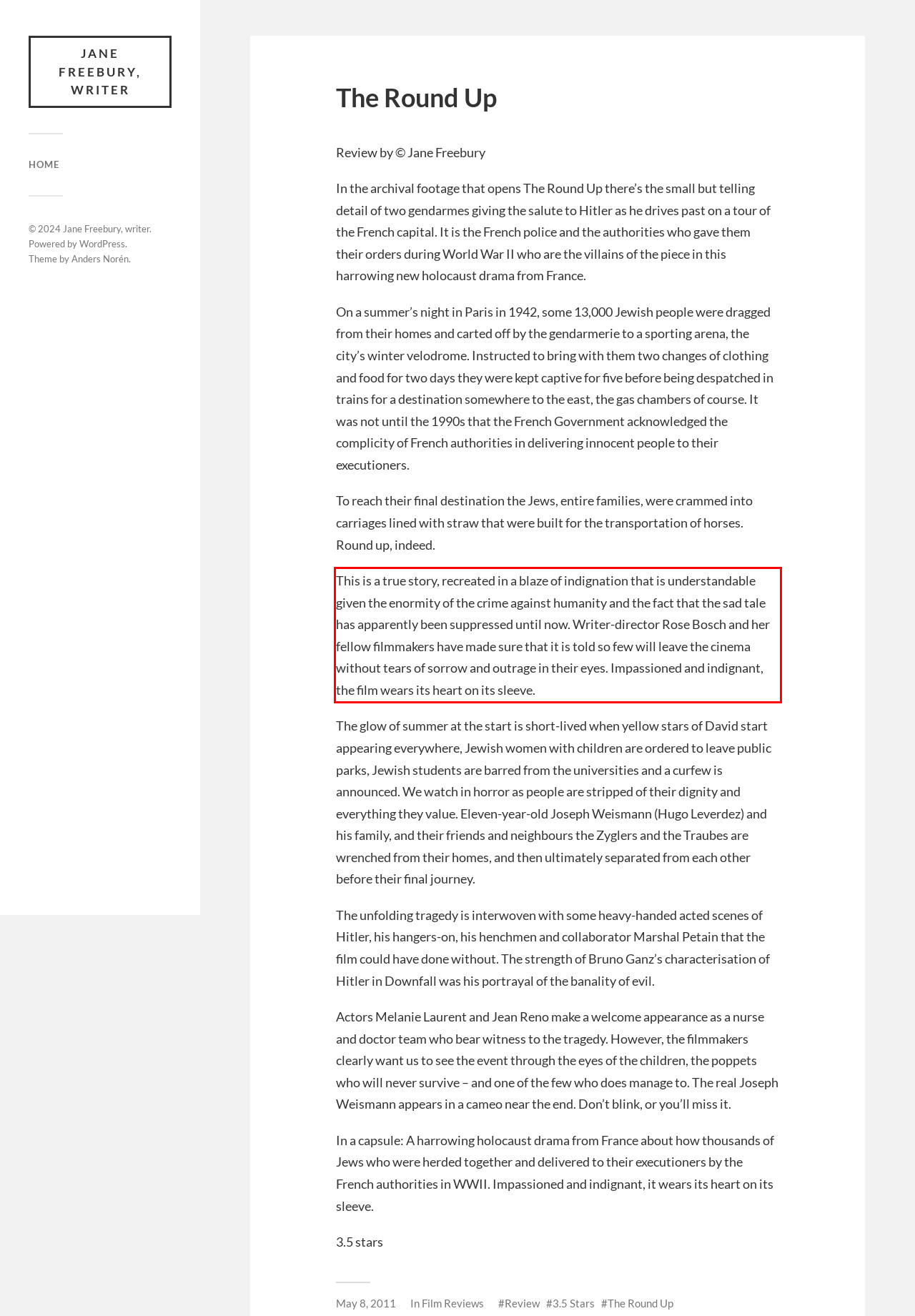Observe the screenshot of the webpage, locate the red bounding box, and extract the text content within it.

This is a true story, recreated in a blaze of indignation that is understandable given the enormity of the crime against humanity and the fact that the sad tale has apparently been suppressed until now. Writer-director Rose Bosch and her fellow filmmakers have made sure that it is told so few will leave the cinema without tears of sorrow and outrage in their eyes. Impassioned and indignant, the film wears its heart on its sleeve.